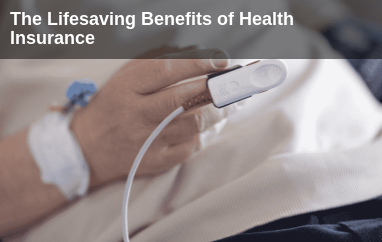Where is the patient's hand resting?
Look at the screenshot and provide an in-depth answer.

The image showcases a close-up of a patient's hand, gently resting on a hospital bed, with a medical device attached to their finger, emphasizing the importance of health monitoring in medical settings.